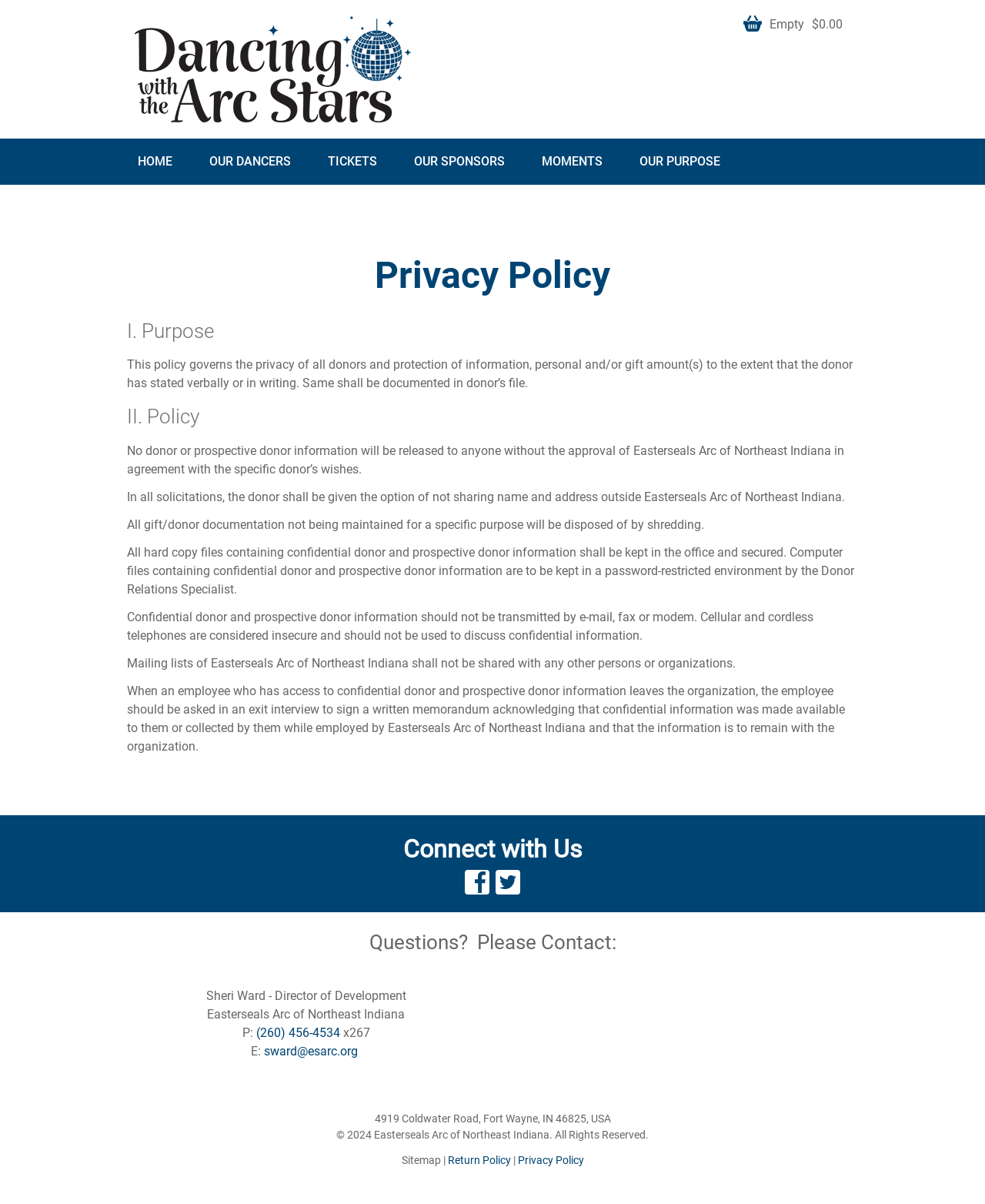Respond to the question below with a single word or phrase:
What is the name of the organization?

Easterseals Arc of Northeast Indiana